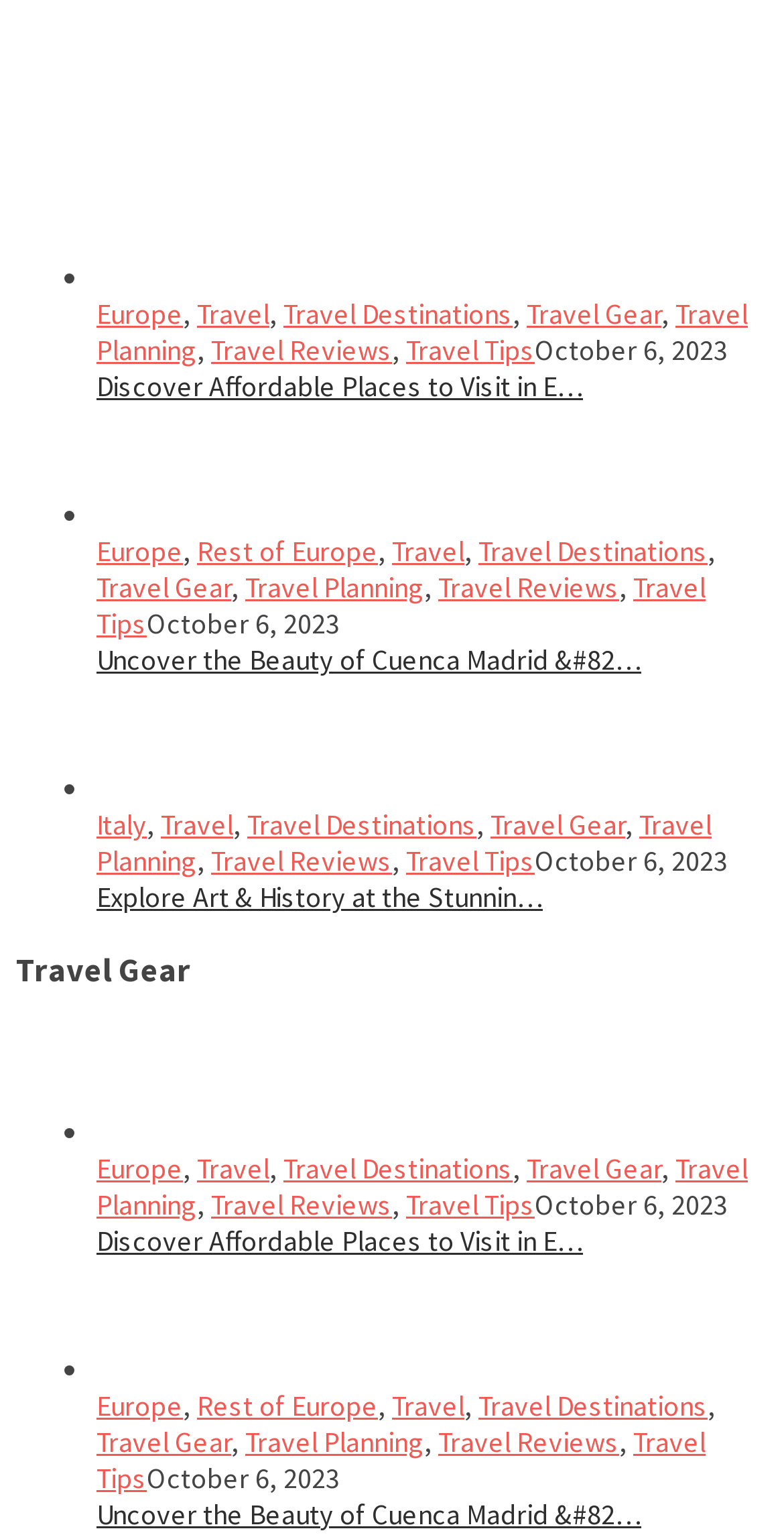Given the webpage screenshot and the description, determine the bounding box coordinates (top-left x, top-left y, bottom-right x, bottom-right y) that define the location of the UI element matching this description: Travel Planning

[0.123, 0.748, 0.954, 0.795]